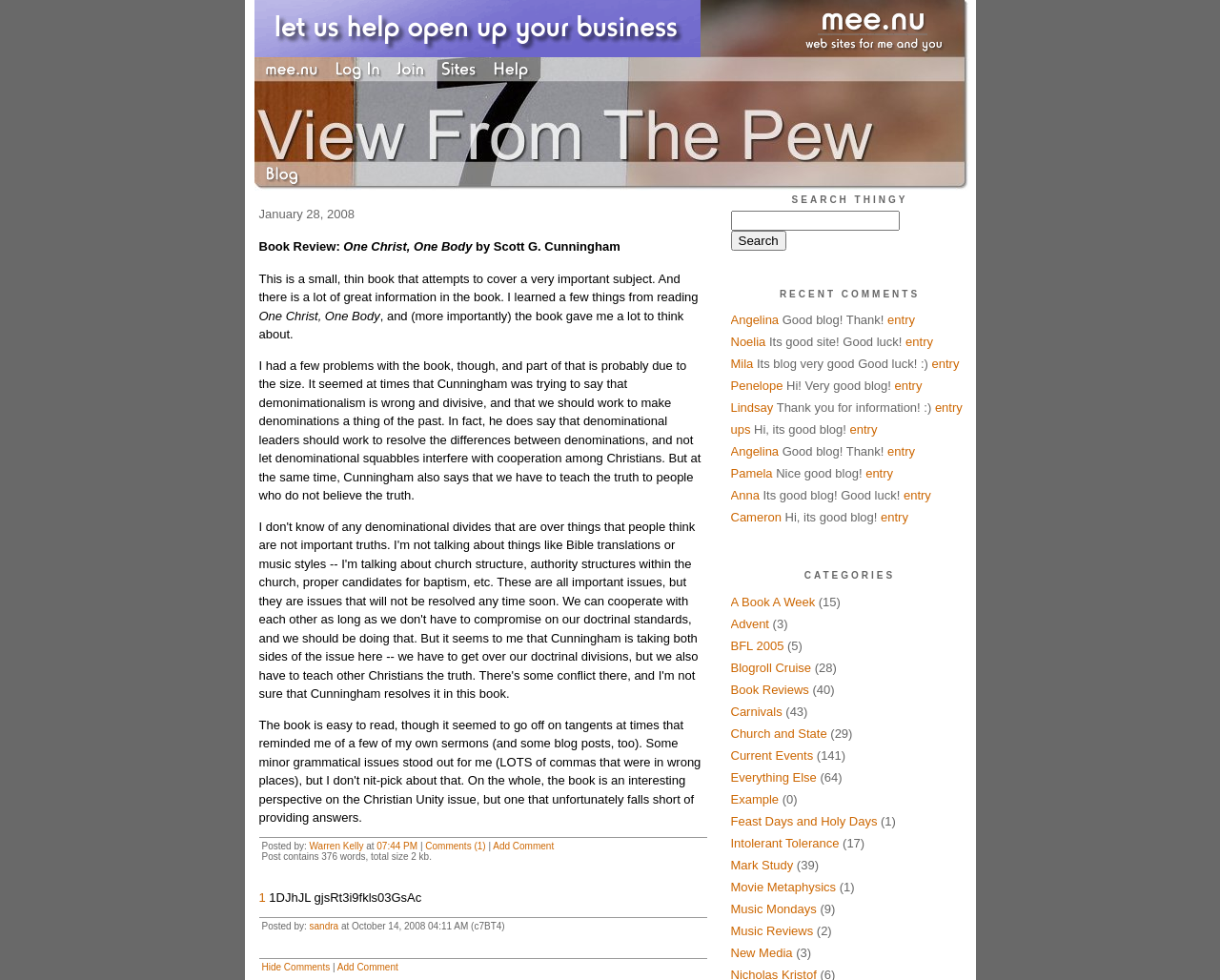Please find the bounding box coordinates of the element that needs to be clicked to perform the following instruction: "Click the 'Join' link". The bounding box coordinates should be four float numbers between 0 and 1, represented as [left, top, right, bottom].

[0.324, 0.069, 0.358, 0.086]